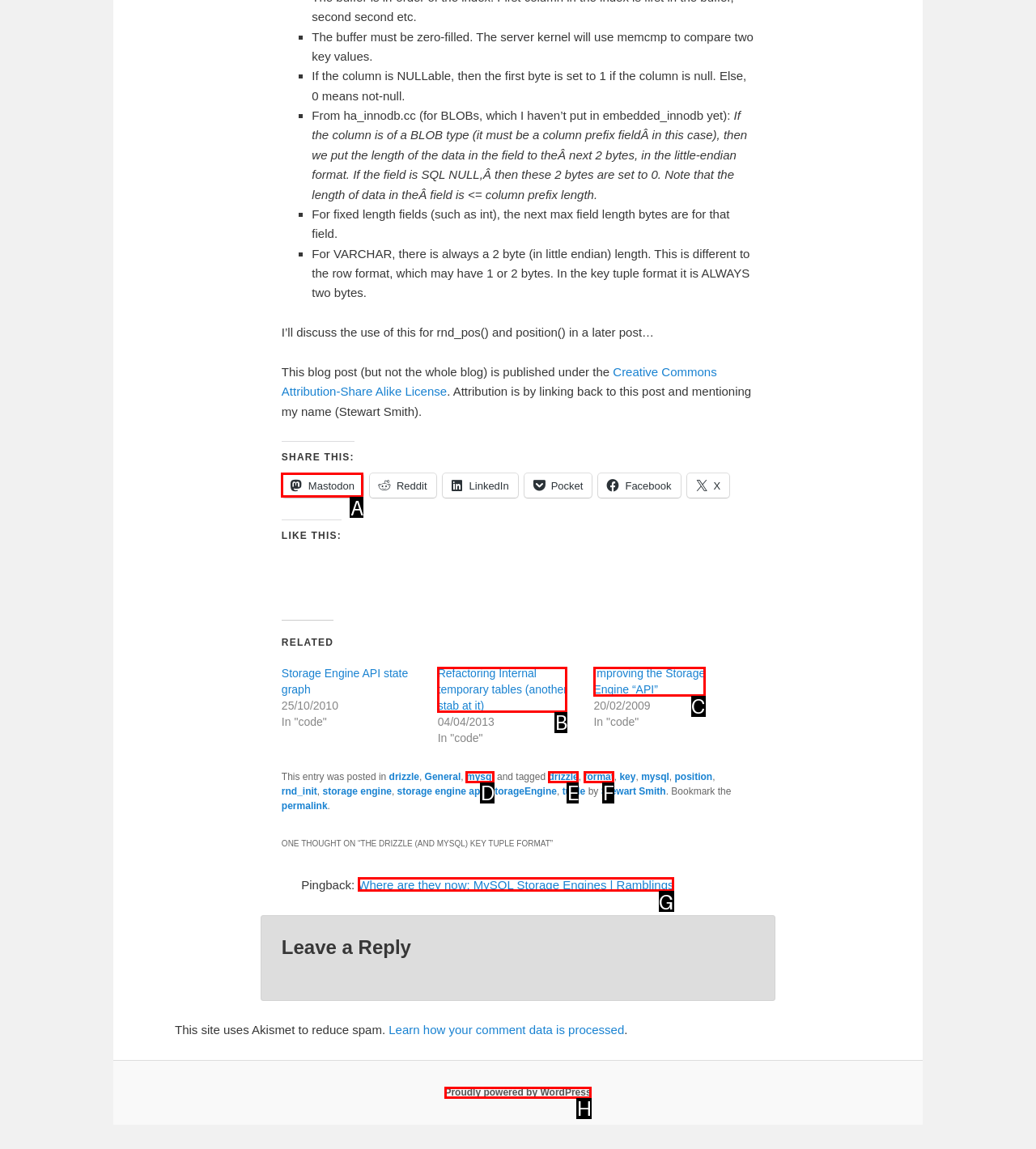Identify the UI element that corresponds to this description: Proudly powered by WordPress
Respond with the letter of the correct option.

H